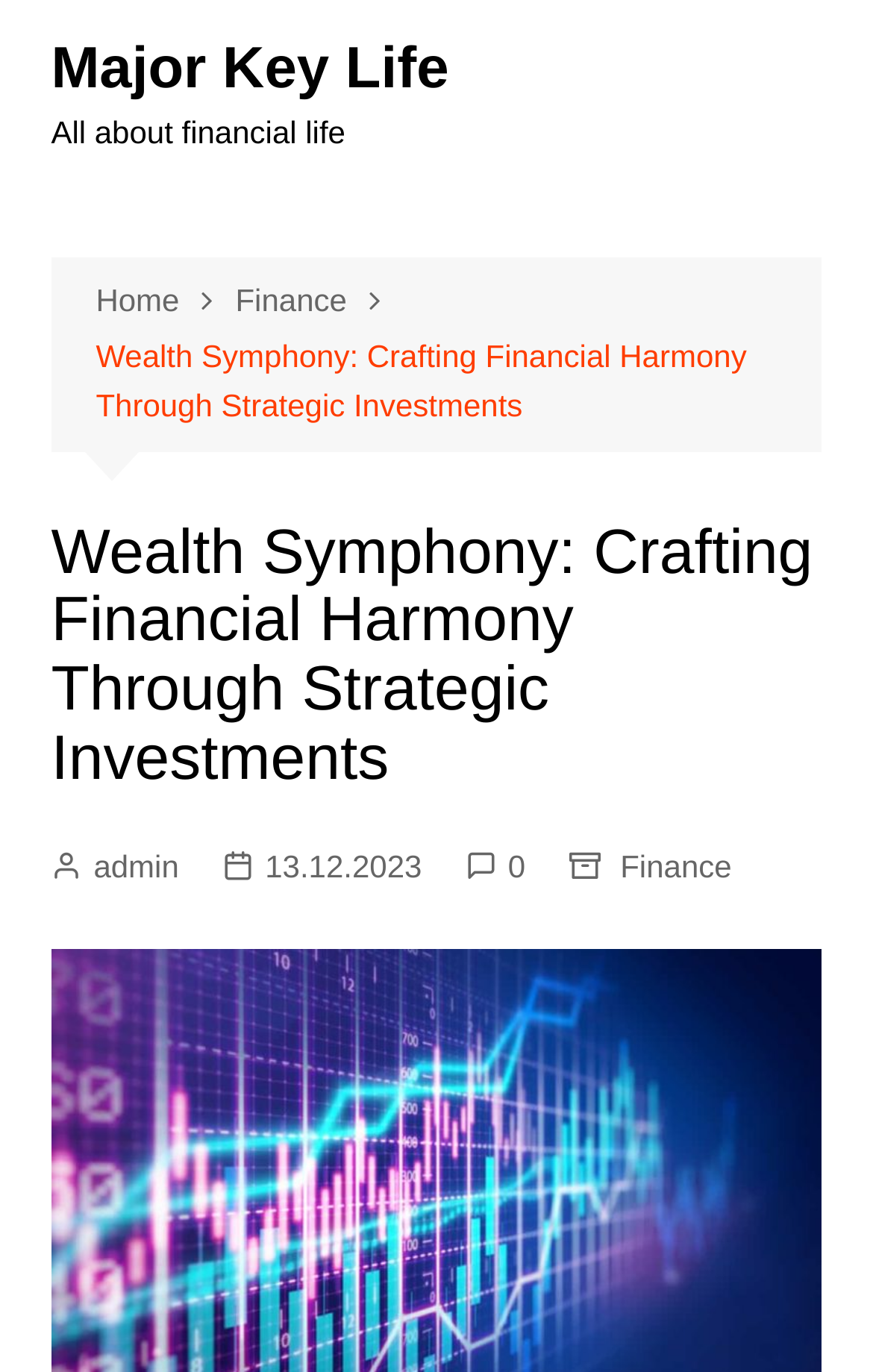Respond with a single word or phrase to the following question:
How many links are in the navigation breadcrumbs?

3